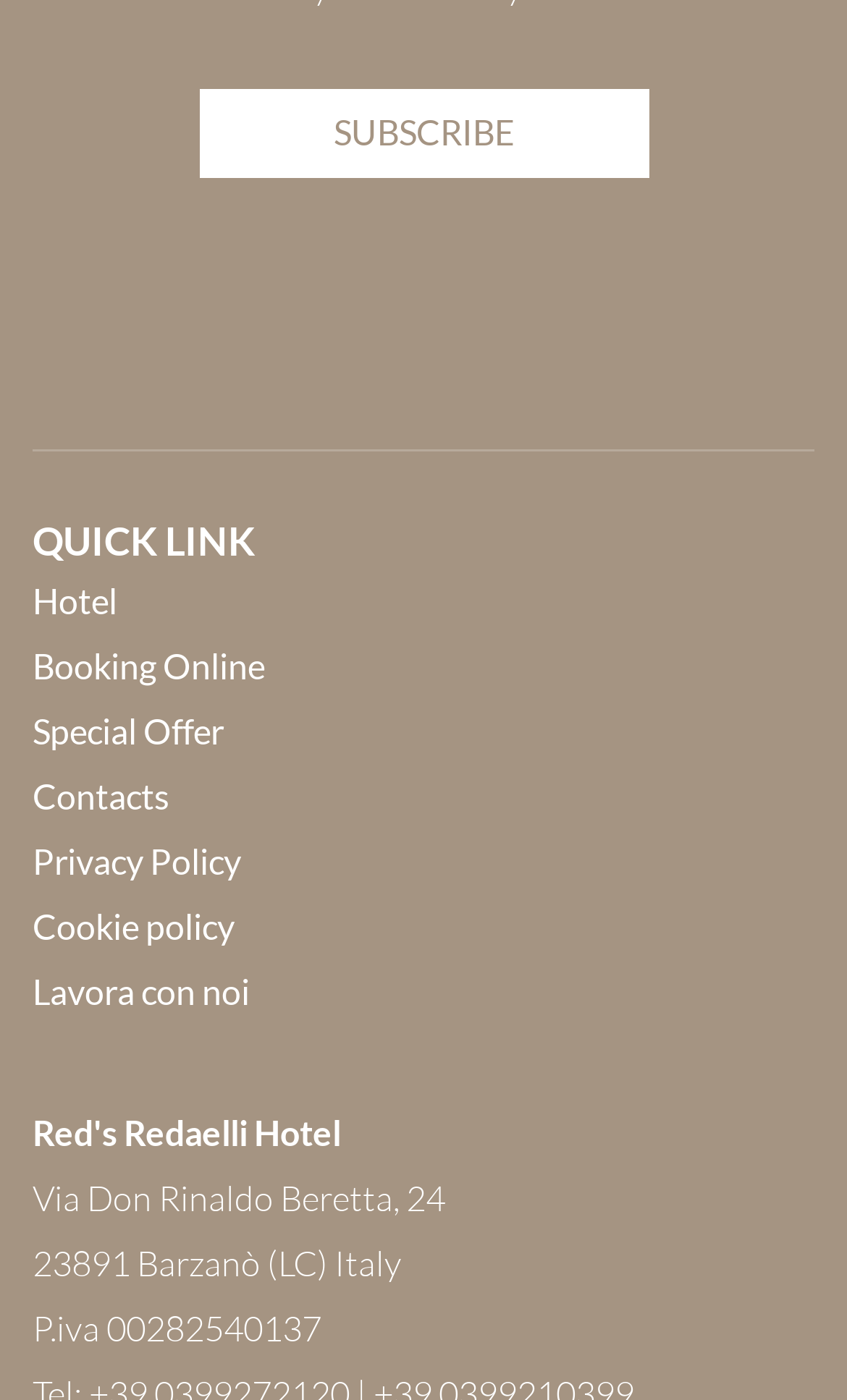Please locate the bounding box coordinates of the element's region that needs to be clicked to follow the instruction: "Go to Hotel page". The bounding box coordinates should be provided as four float numbers between 0 and 1, i.e., [left, top, right, bottom].

[0.038, 0.413, 0.138, 0.443]